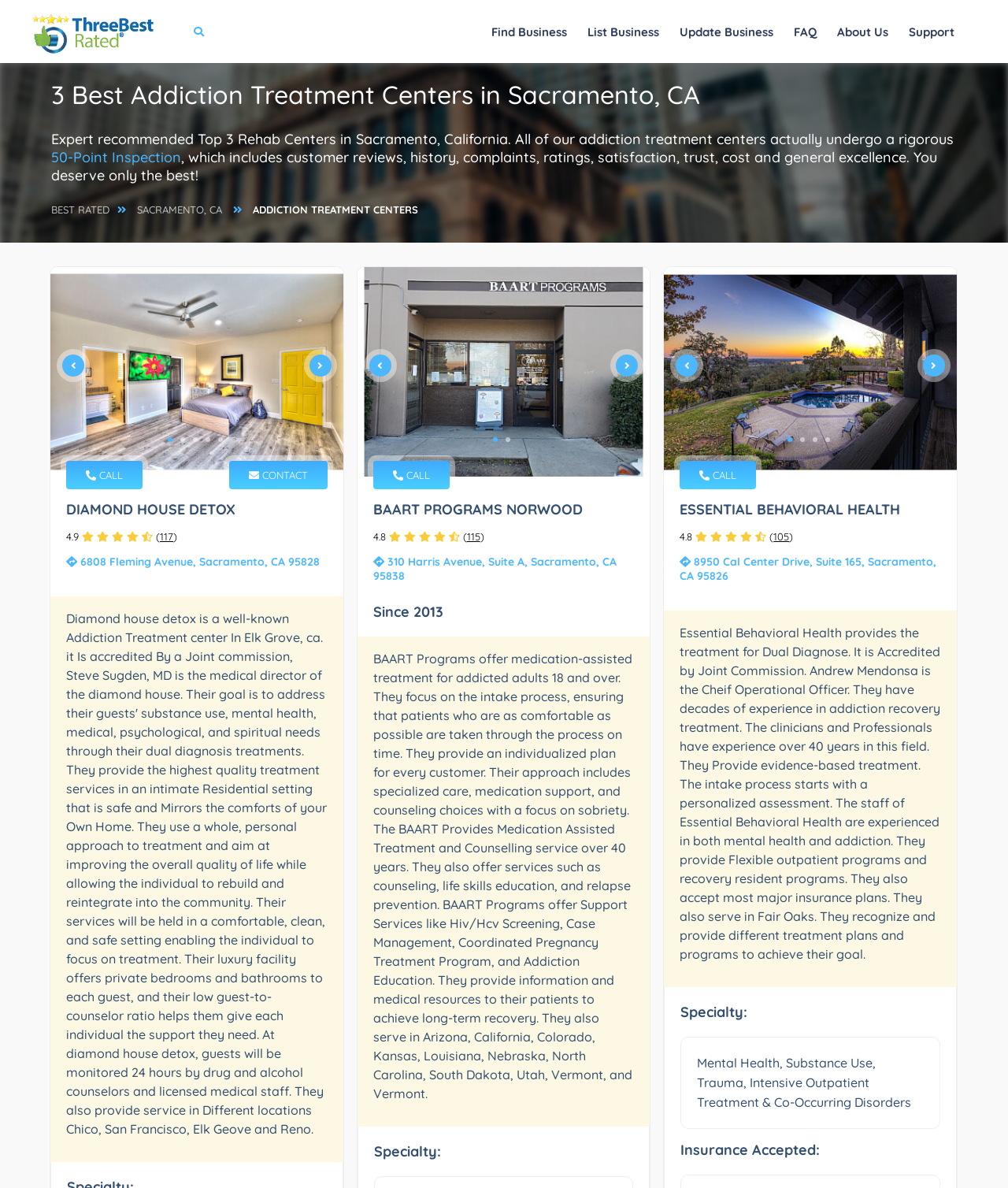Find and provide the bounding box coordinates for the UI element described with: "BEST RATED".

[0.043, 0.168, 0.116, 0.184]